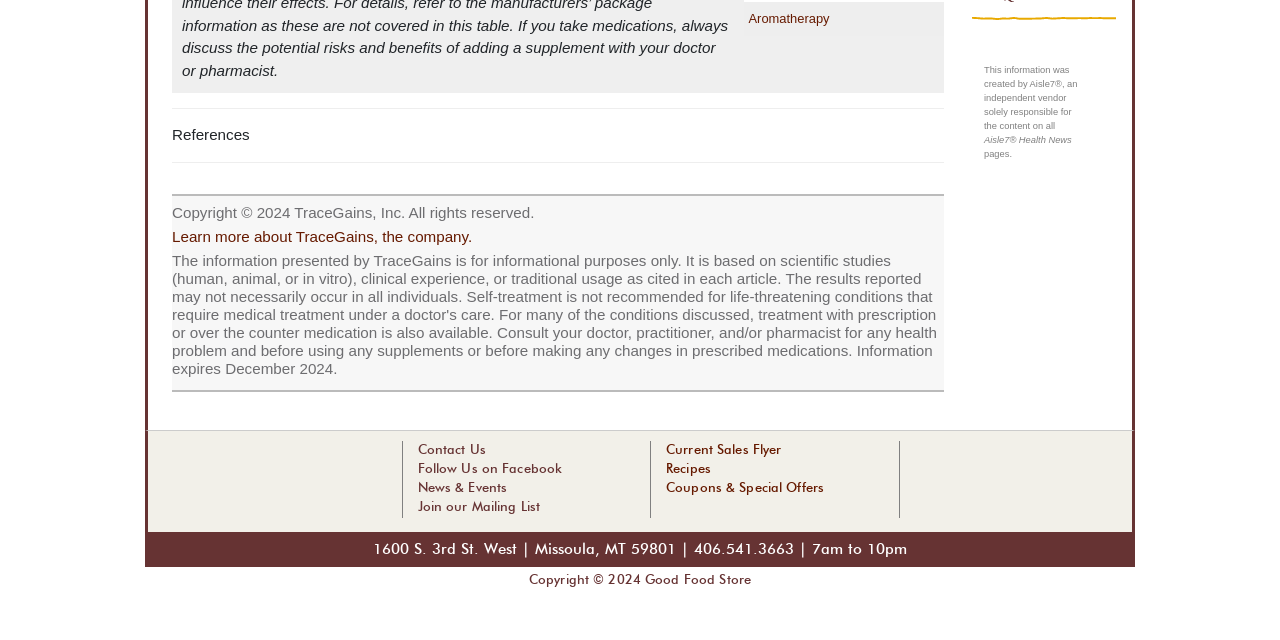Using the given description, provide the bounding box coordinates formatted as (top-left x, top-left y, bottom-right x, bottom-right y), with all values being floating point numbers between 0 and 1. Description: Recipes

[0.52, 0.723, 0.555, 0.744]